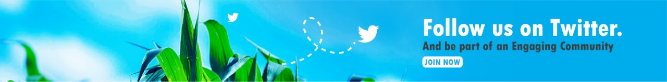Answer the question with a brief word or phrase:
What is the phrase used to emphasize community engagement?

Engaging Community